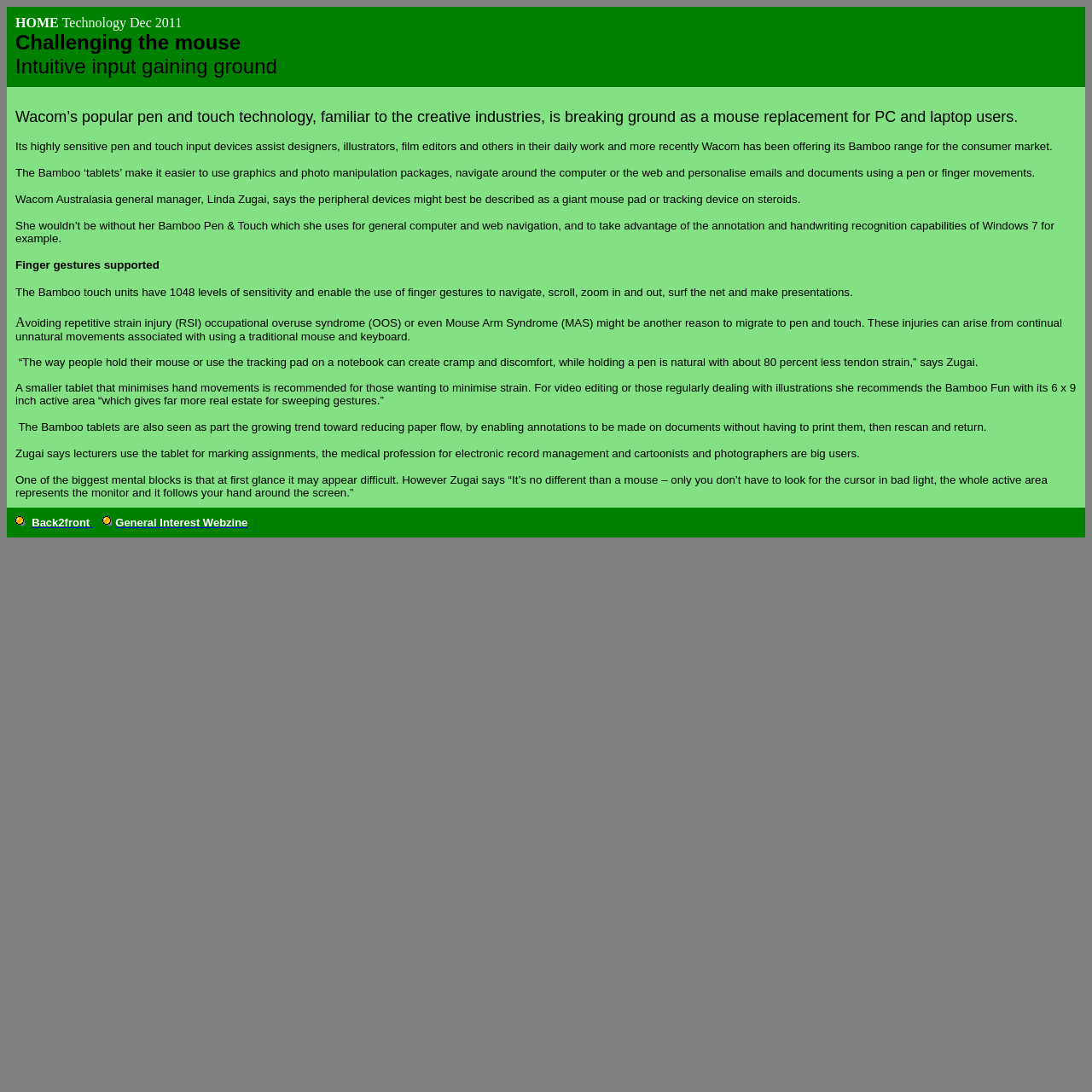Respond to the question below with a single word or phrase: What is the purpose of the Bamboo tablets in the medical profession?

Electronic record management